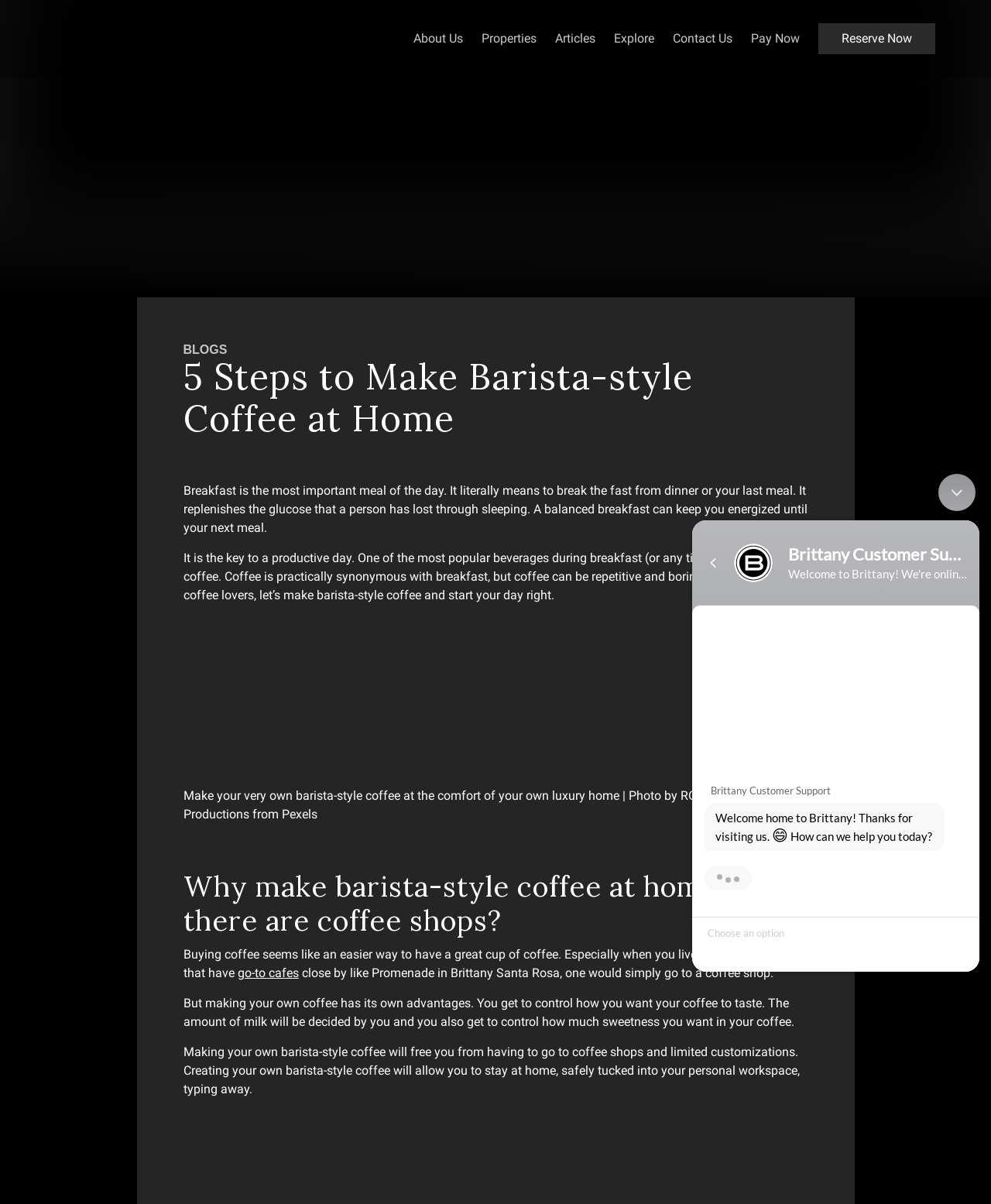Please analyze the image and give a detailed answer to the question:
What is the main topic of the article?

The main topic of the article is indicated by the heading '5 Steps to Make Barista-style Coffee at Home' located at the top of the webpage, with a bounding box coordinate of [0.185, 0.296, 0.815, 0.365]. The article discusses the advantages of making barista-style coffee at home and provides a step-by-step guide.